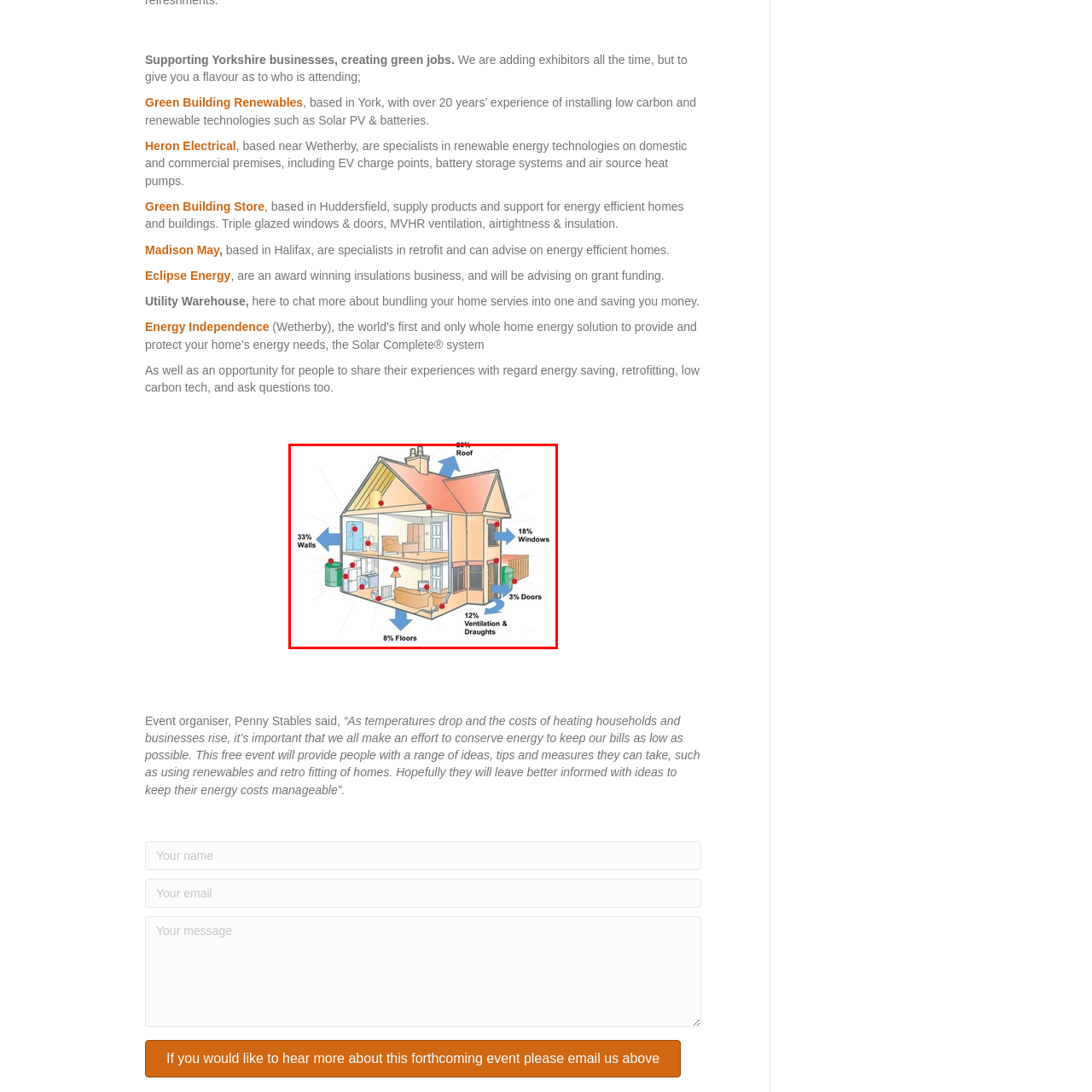Identify the content inside the red box and answer the question using a brief word or phrase: What percentage of heat loss is attributed to doors?

3%